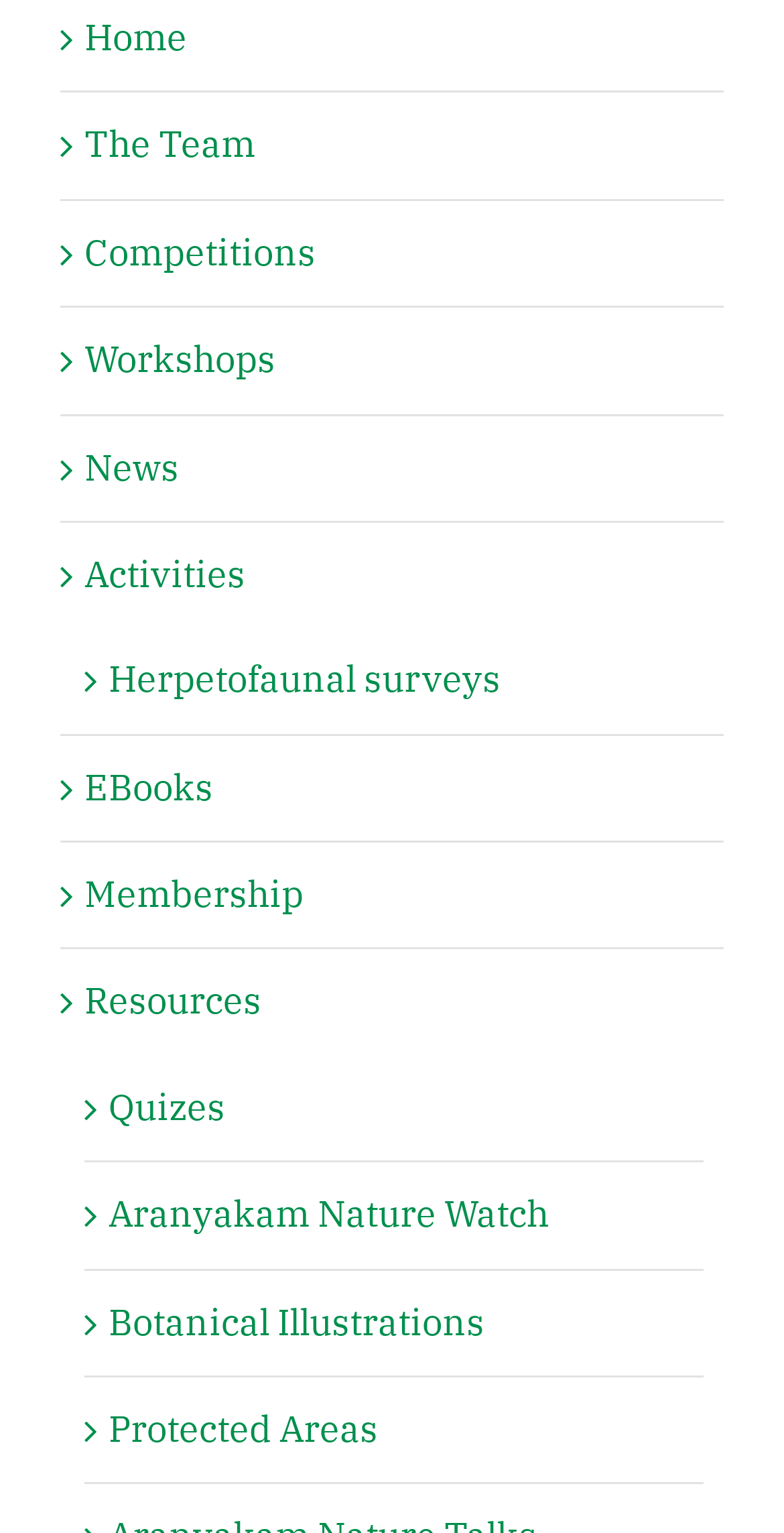Specify the bounding box coordinates of the region I need to click to perform the following instruction: "view the team". The coordinates must be four float numbers in the range of 0 to 1, i.e., [left, top, right, bottom].

[0.108, 0.079, 0.326, 0.109]